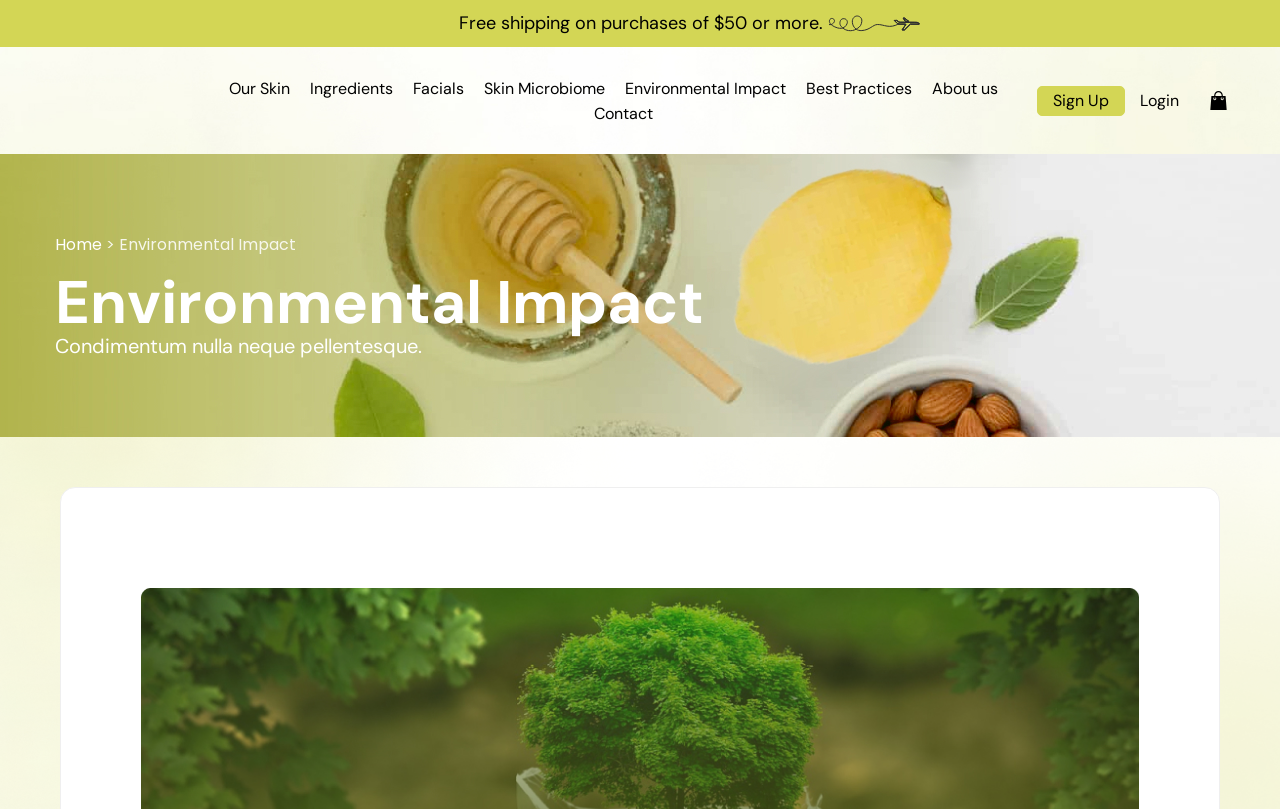Determine the bounding box for the UI element described here: "Login".

[0.891, 0.106, 0.921, 0.143]